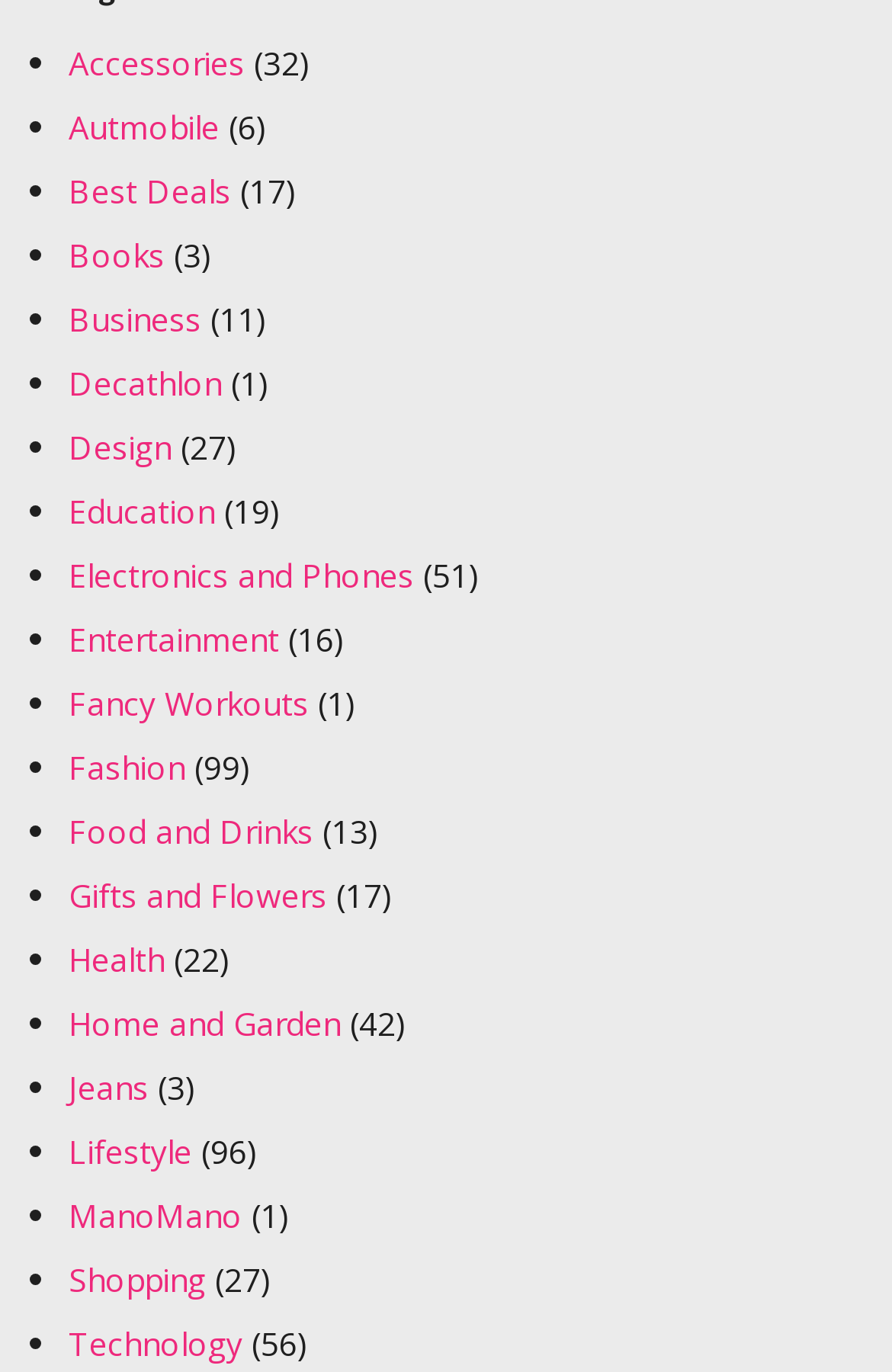Given the description "Electronics and Phones", determine the bounding box of the corresponding UI element.

[0.077, 0.403, 0.464, 0.435]